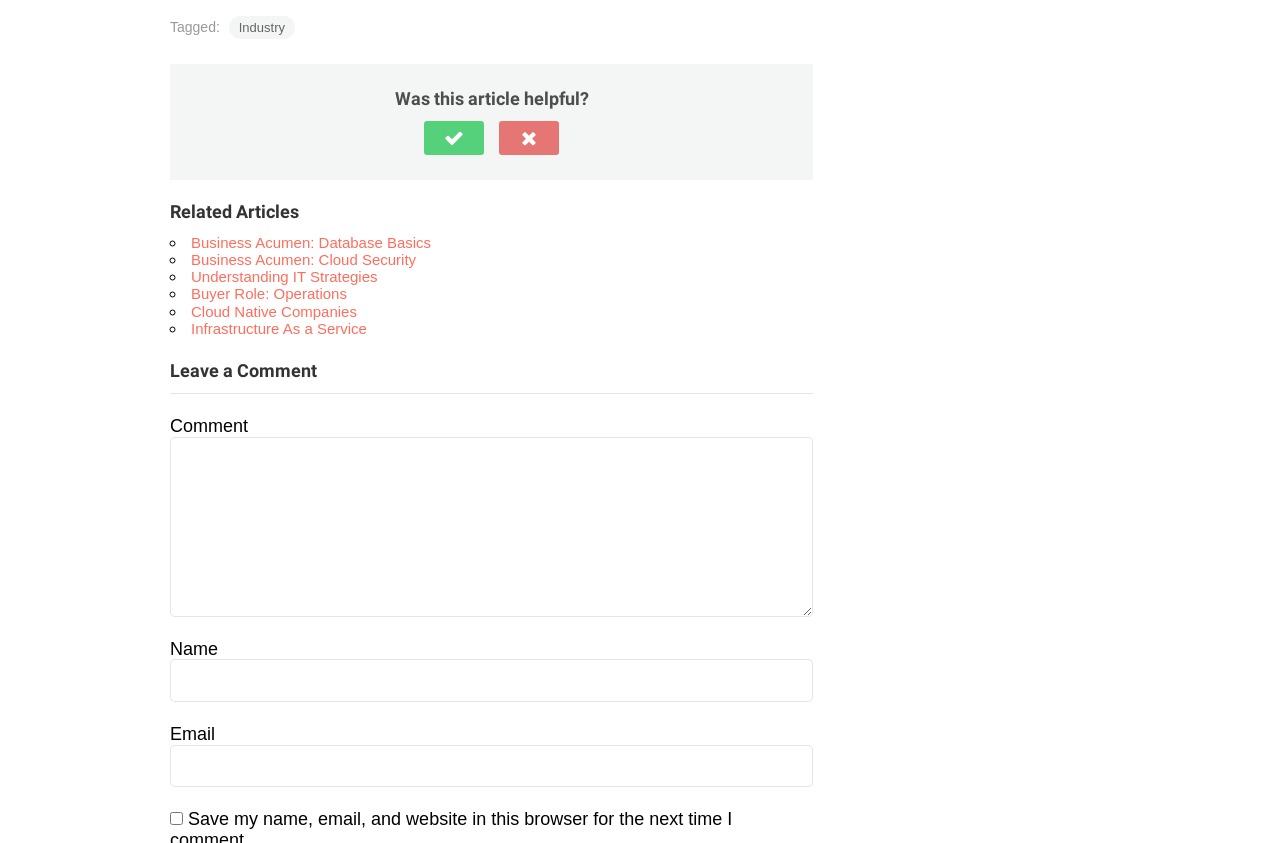Examine the screenshot and answer the question in as much detail as possible: What is the label of the first textbox?

The first textbox has a descriptive text 'Comment' which is a required field, indicating that the user is expected to enter a comment in this field.